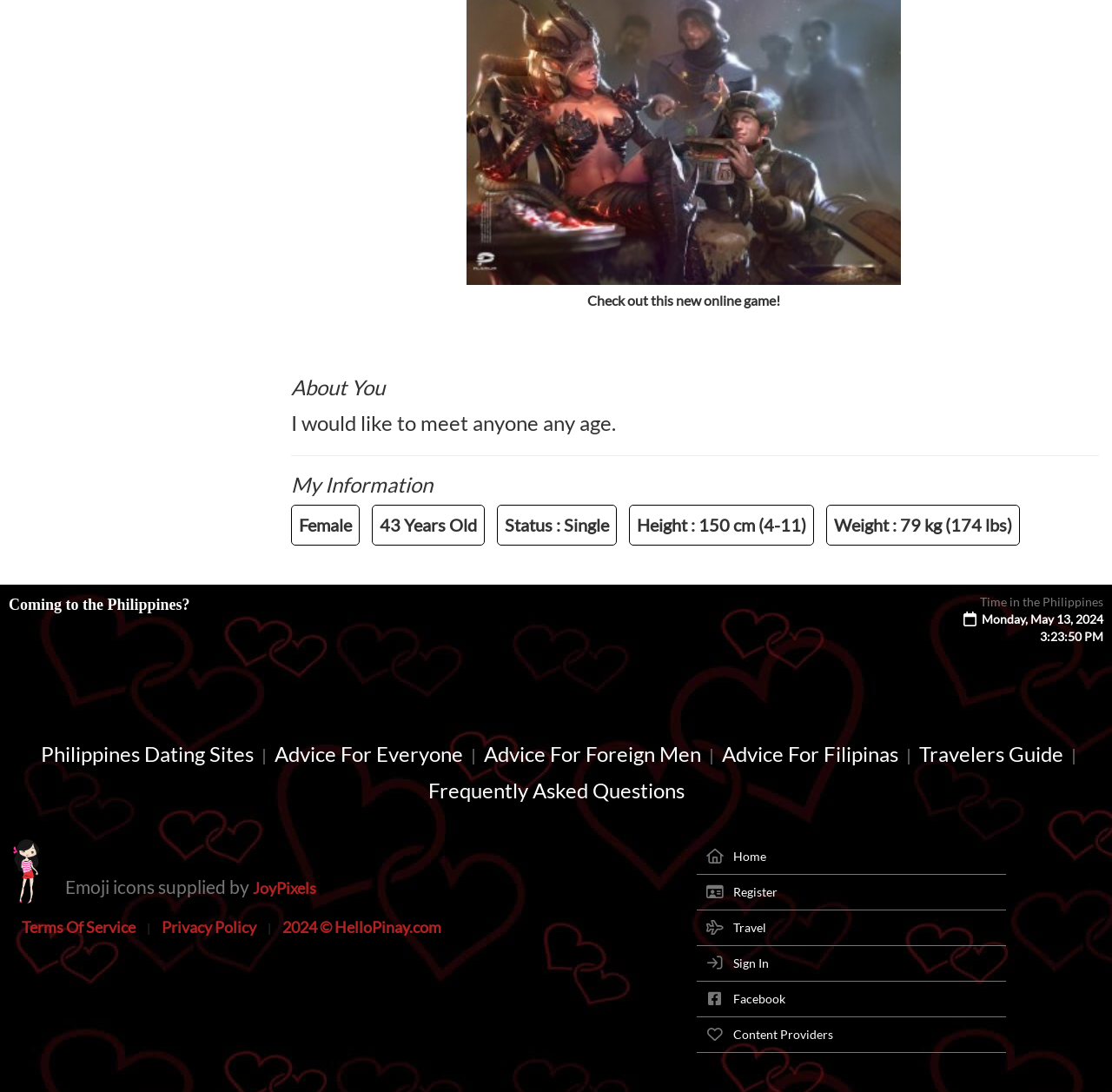Bounding box coordinates should be in the format (top-left x, top-left y, bottom-right x, bottom-right y) and all values should be floating point numbers between 0 and 1. Determine the bounding box coordinate for the UI element described as: Travelers Guide

[0.822, 0.679, 0.96, 0.702]